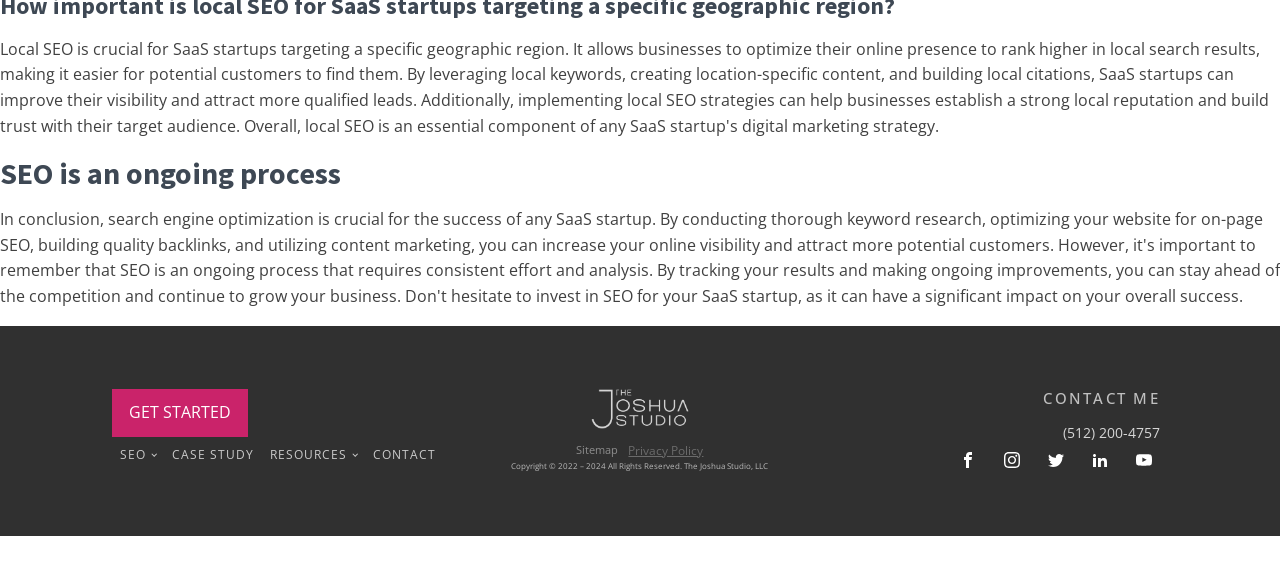What is the phone number provided on this webpage?
Please provide a single word or phrase based on the screenshot.

(512) 200-4757